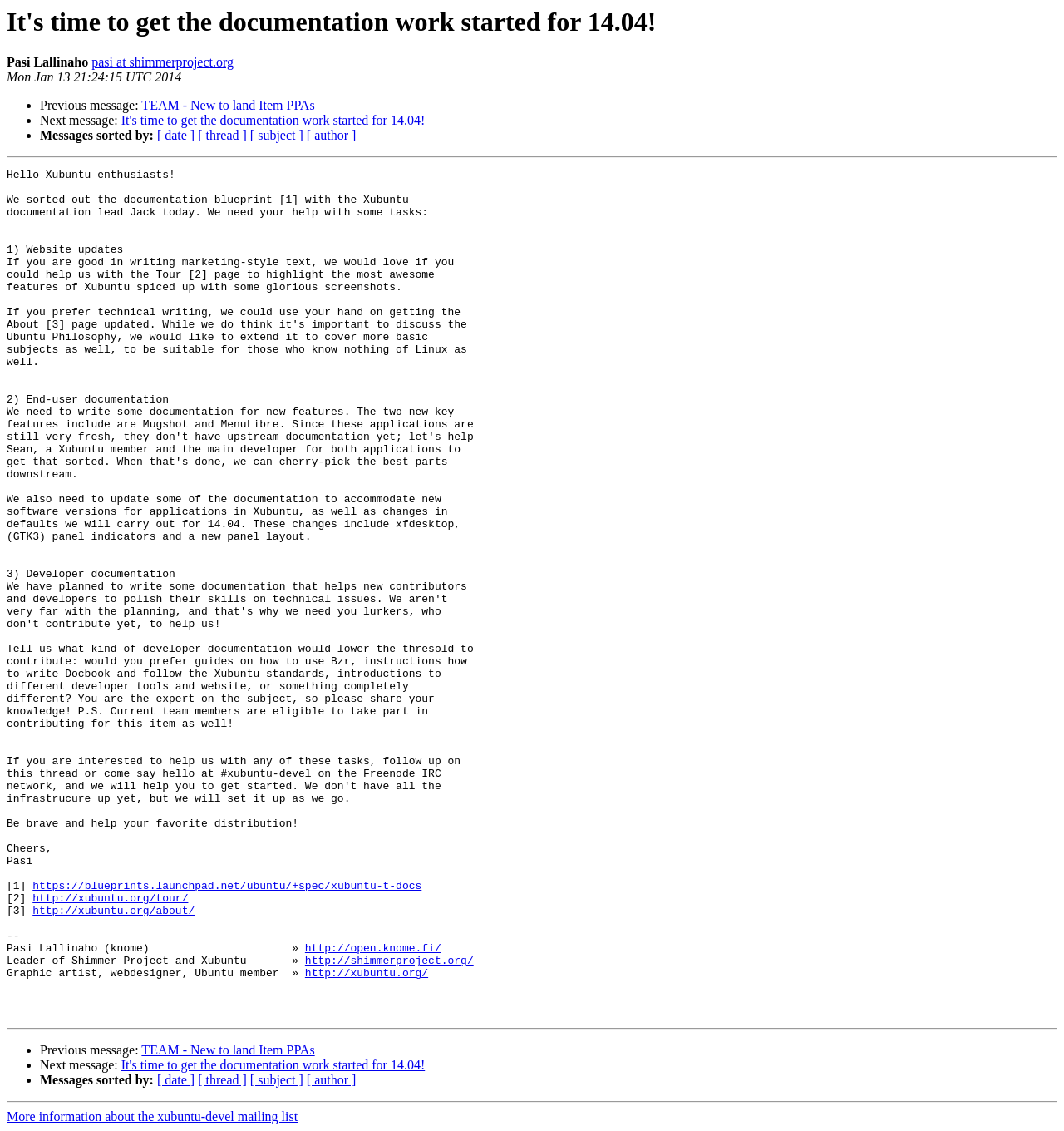Please provide a comprehensive answer to the question based on the screenshot: What is the name of the person who wrote the message?

I found the name of the person who wrote the message by looking at the StaticText element with the text 'Pasi Lallinaho' which is located at [0.006, 0.049, 0.083, 0.061]. This element is a child of the Root Element and is positioned below the heading element.